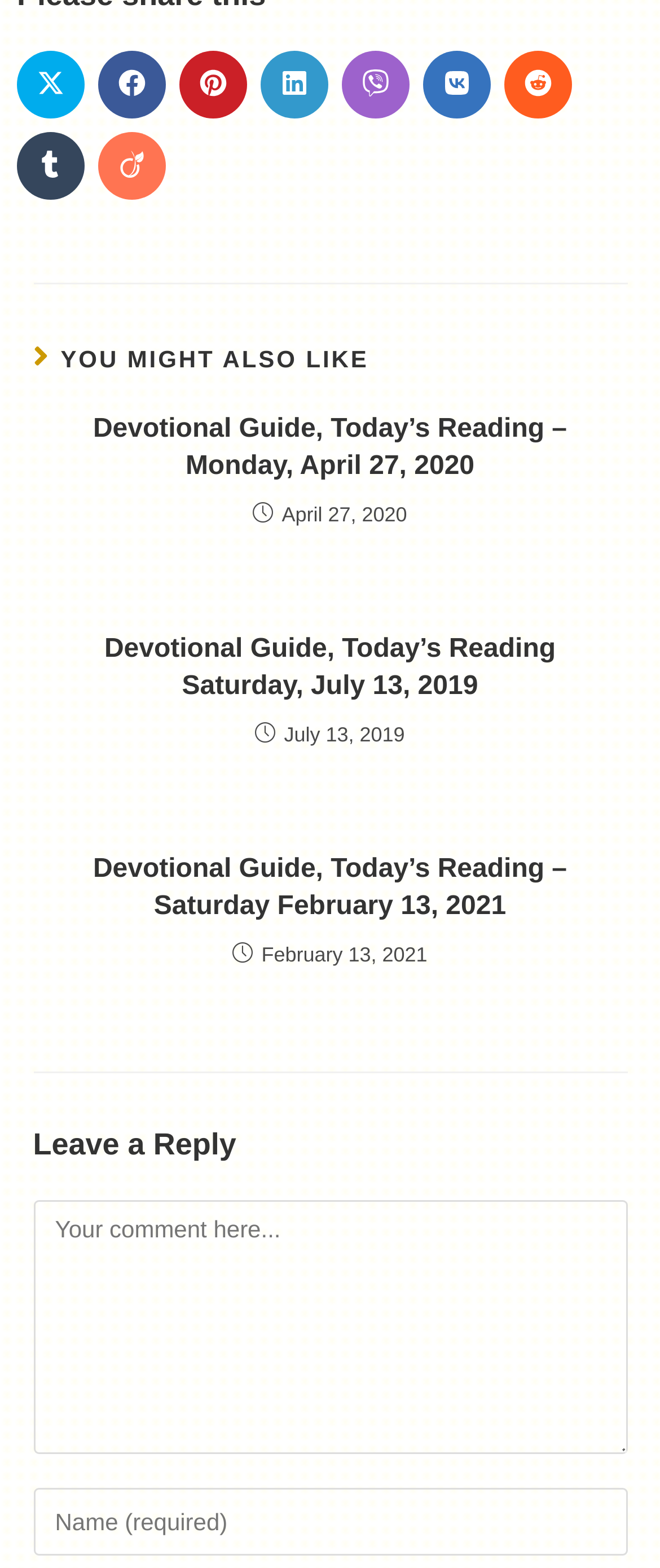What is the purpose of the textbox at the bottom of the webpage?
Please answer using one word or phrase, based on the screenshot.

Leave a comment